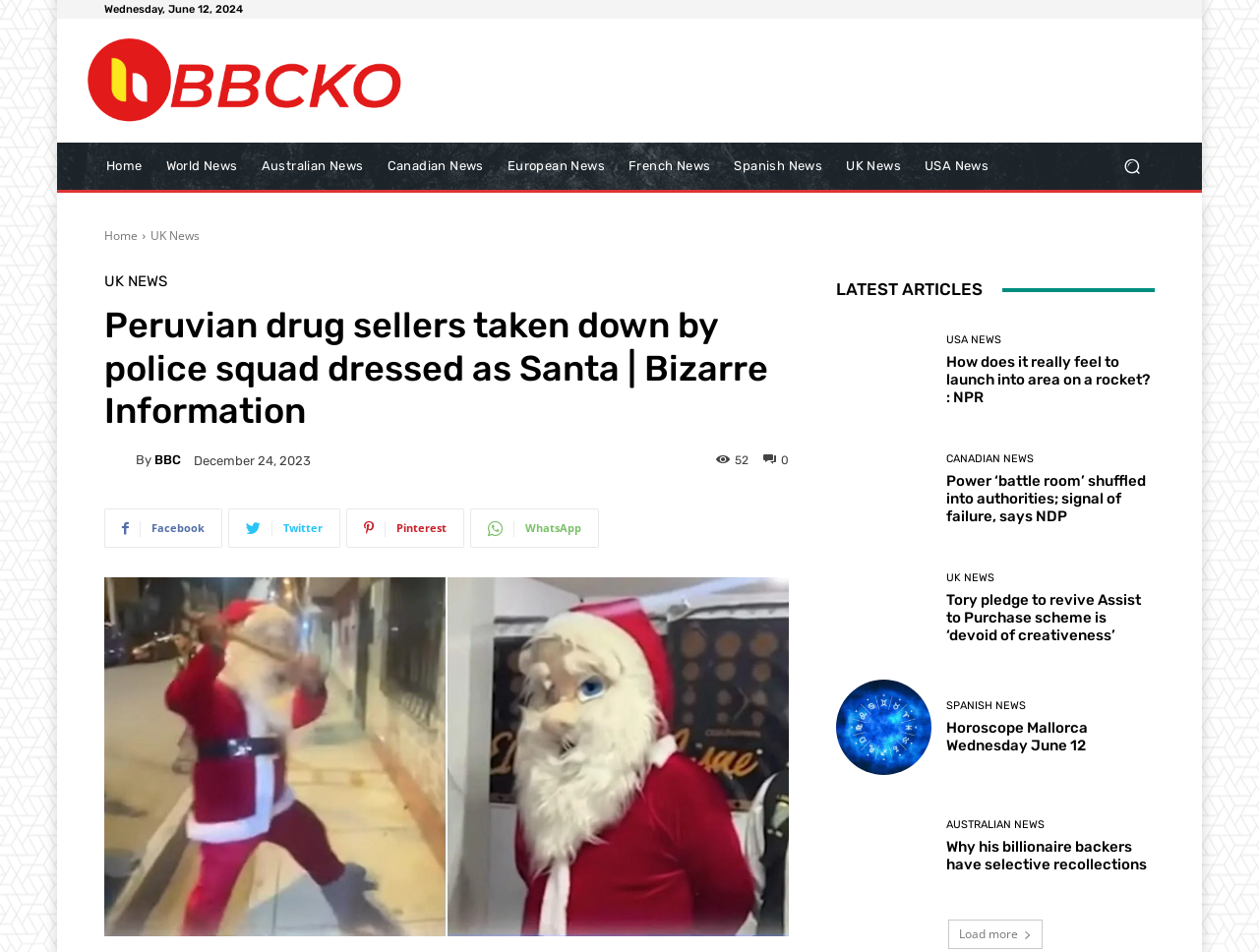Provide the bounding box coordinates, formatted as (top-left x, top-left y, bottom-right x, bottom-right y), with all values being floating point numbers between 0 and 1. Identify the bounding box of the UI element that matches the description: parent_node: By title="BBC"

[0.083, 0.47, 0.108, 0.497]